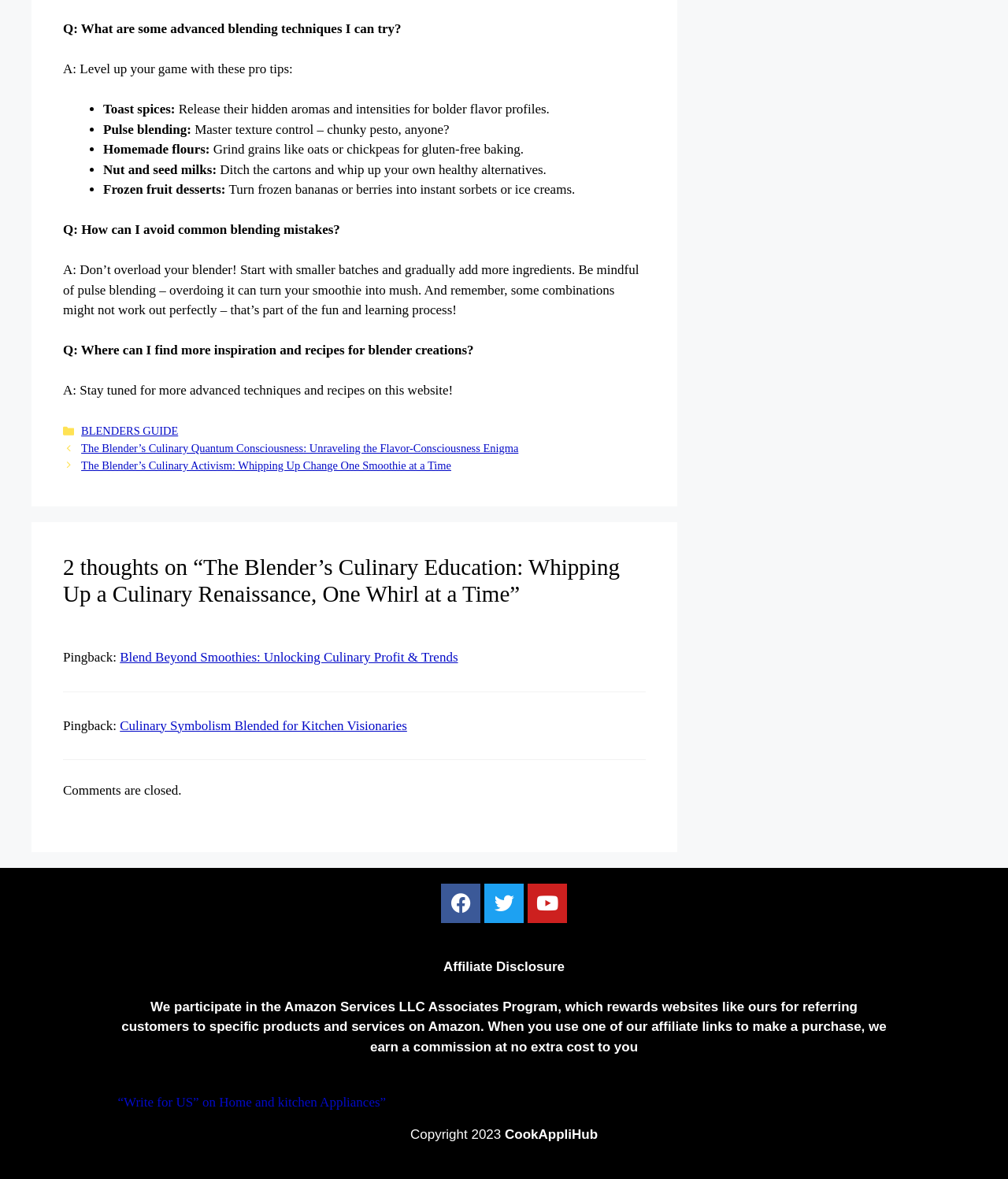What is the name of the affiliate program mentioned?
Please provide a comprehensive answer based on the visual information in the image.

The affiliate disclosure section mentions that the website participates in the Amazon Services LLC Associates Program, which rewards websites for referring customers to specific products and services on Amazon.